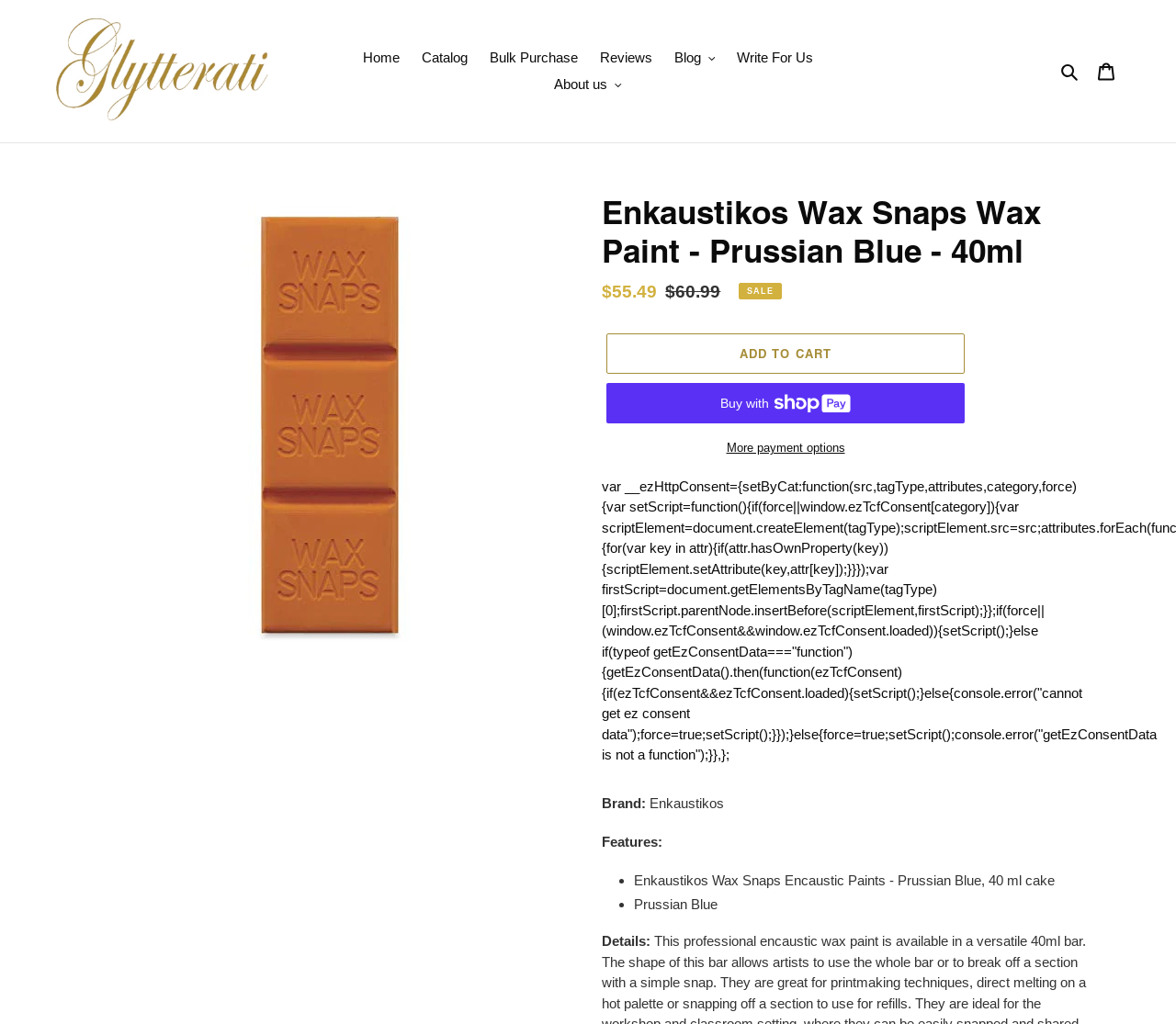What is the function of the button with the text 'ADD TO CART'?
Based on the image, answer the question with as much detail as possible.

I found the button with the text 'ADD TO CART' below the product image, and based on its position and text, I infer that its function is to add the product to the cart.